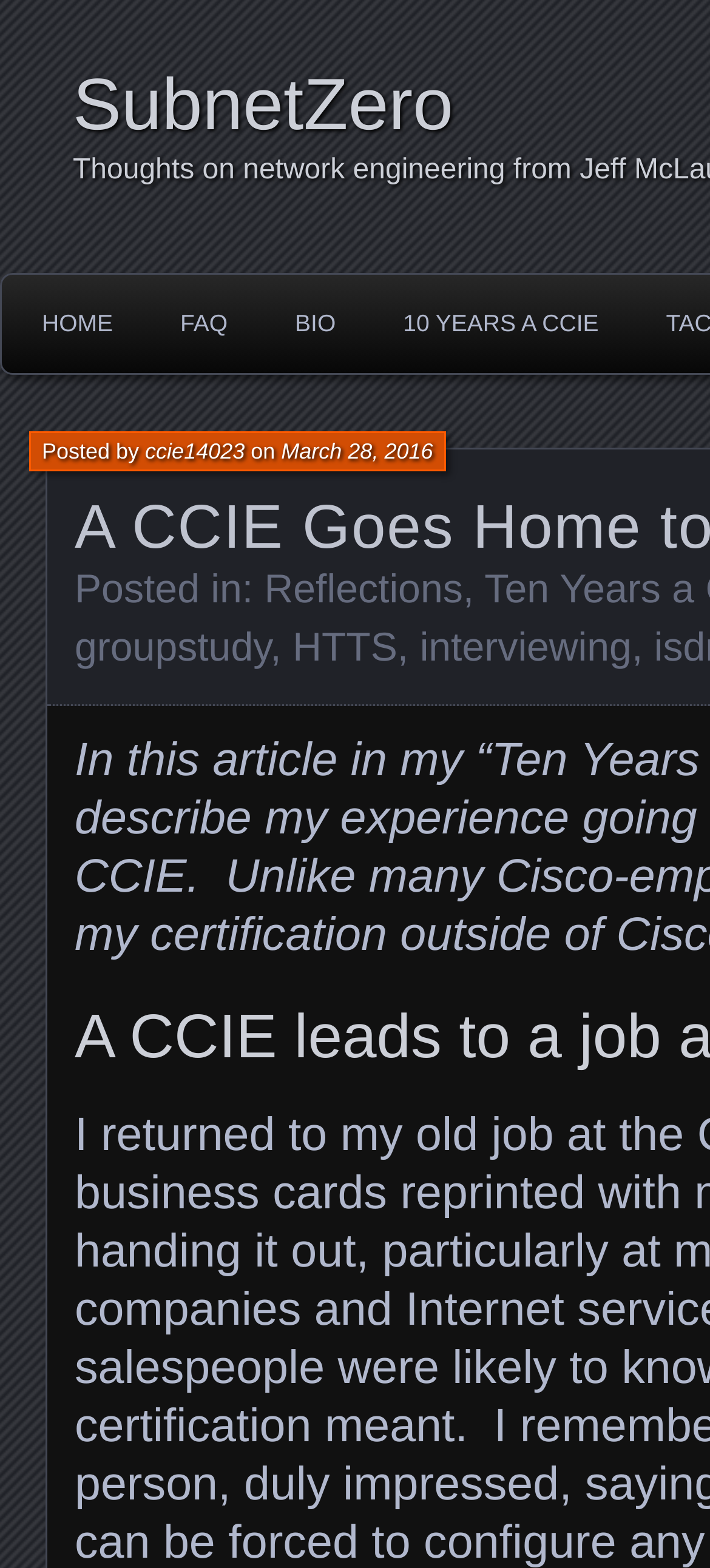Bounding box coordinates are specified in the format (top-left x, top-left y, bottom-right x, bottom-right y). All values are floating point numbers bounded between 0 and 1. Please provide the bounding box coordinate of the region this sentence describes: March 28, 2016

[0.396, 0.28, 0.61, 0.296]